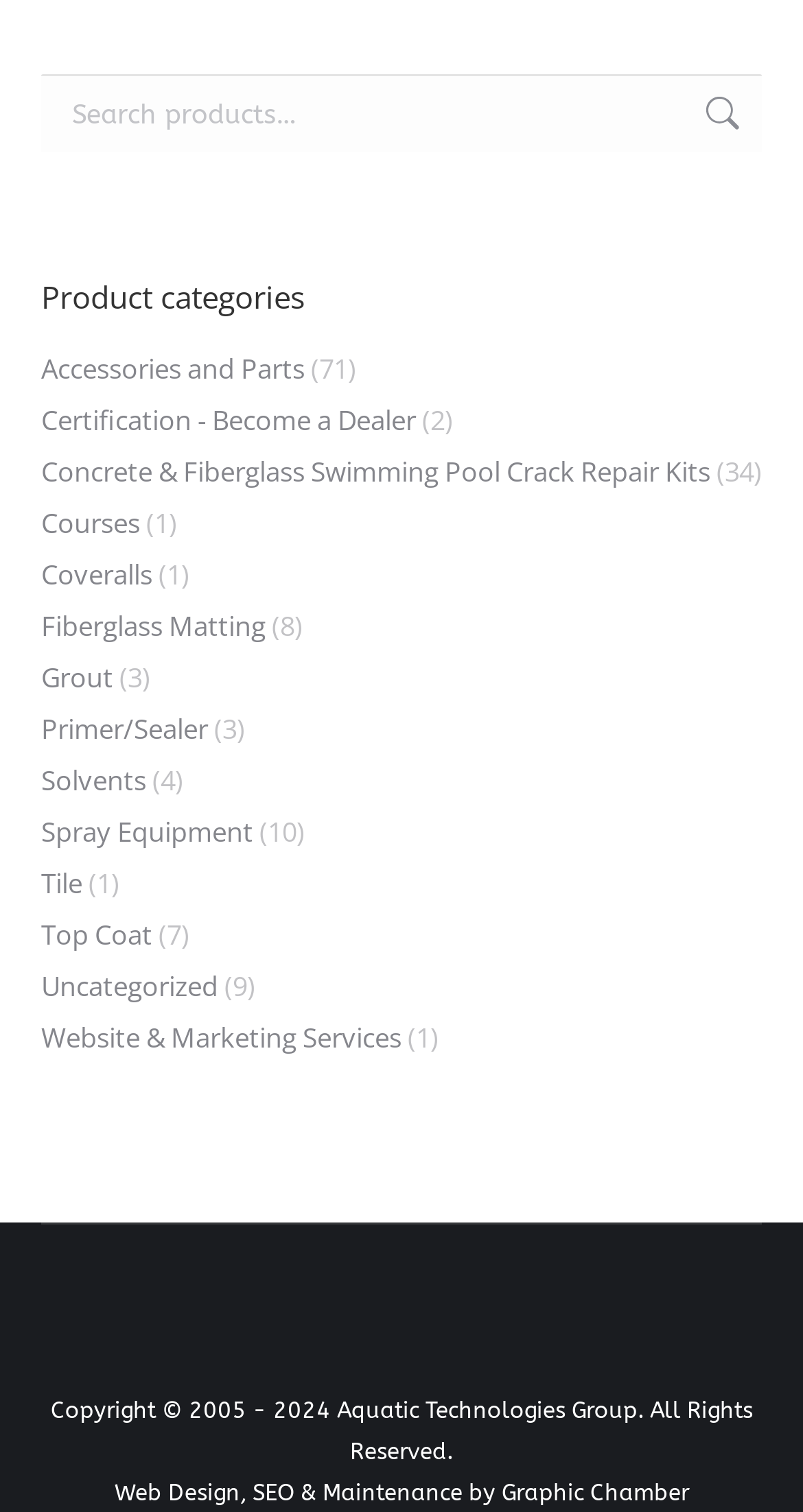Locate the bounding box coordinates of the item that should be clicked to fulfill the instruction: "Learn about Website & Marketing Services".

[0.051, 0.672, 0.5, 0.7]